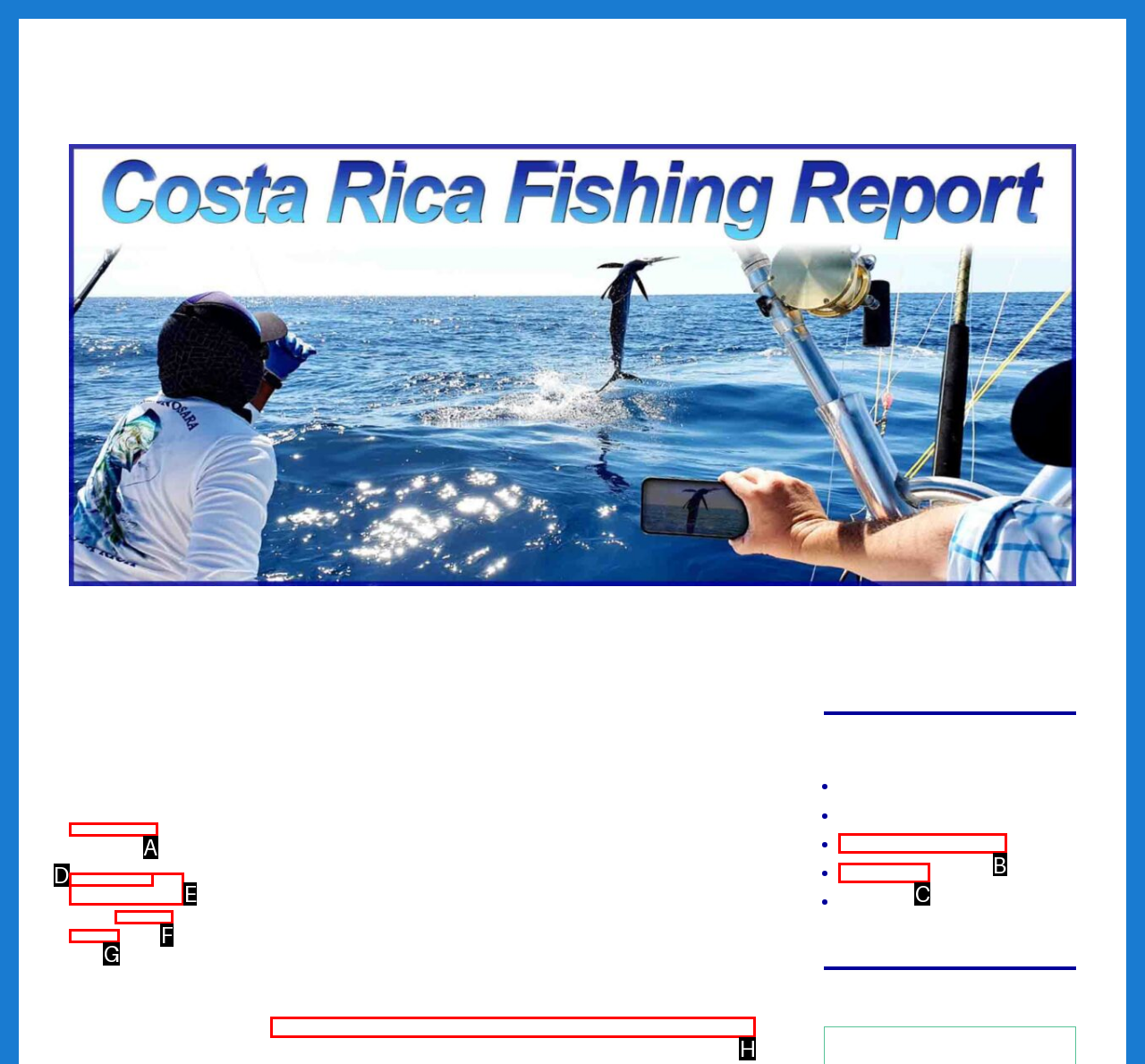Select the letter associated with the UI element you need to click to perform the following action: Read the testimonial from Pat Webber and Lori Hoffman
Reply with the correct letter from the options provided.

H